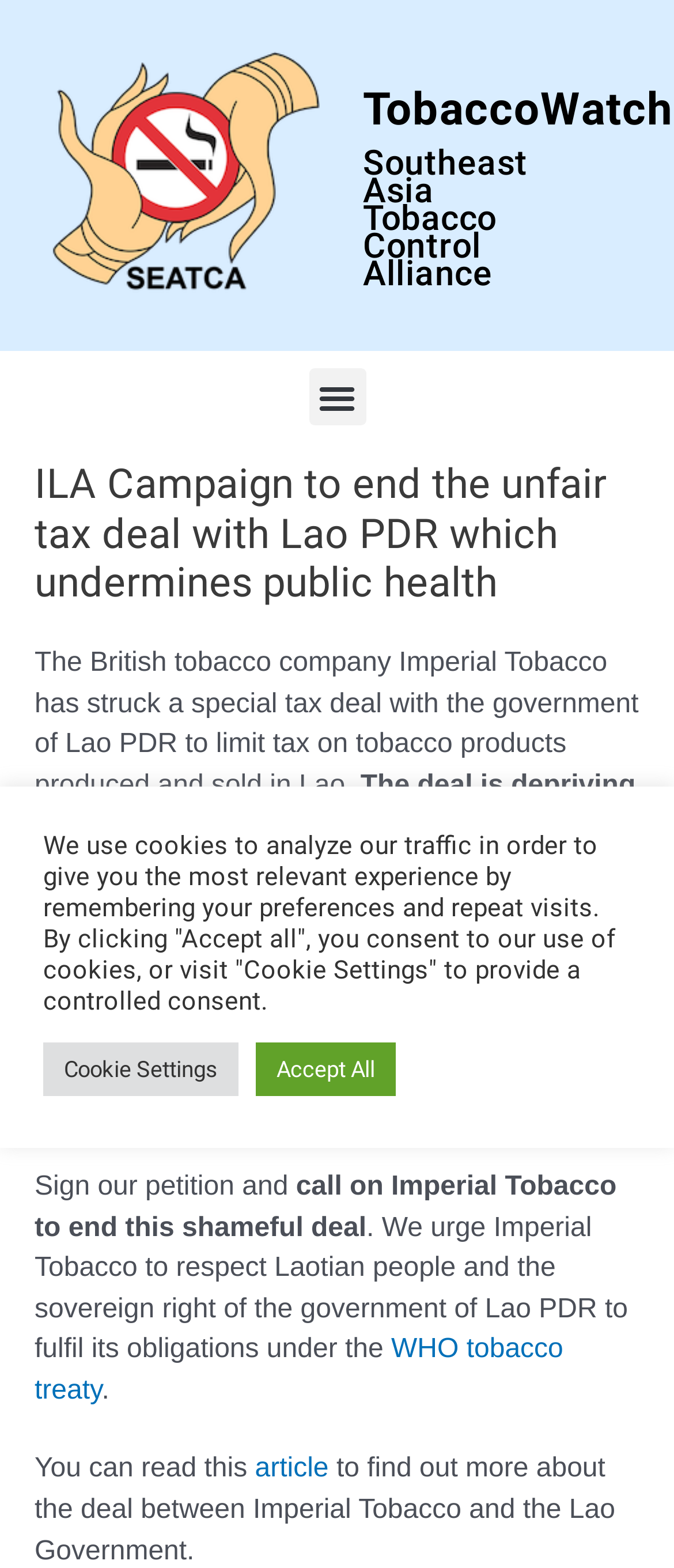Use a single word or phrase to respond to the question:
How long will the tax deal last?

25 years